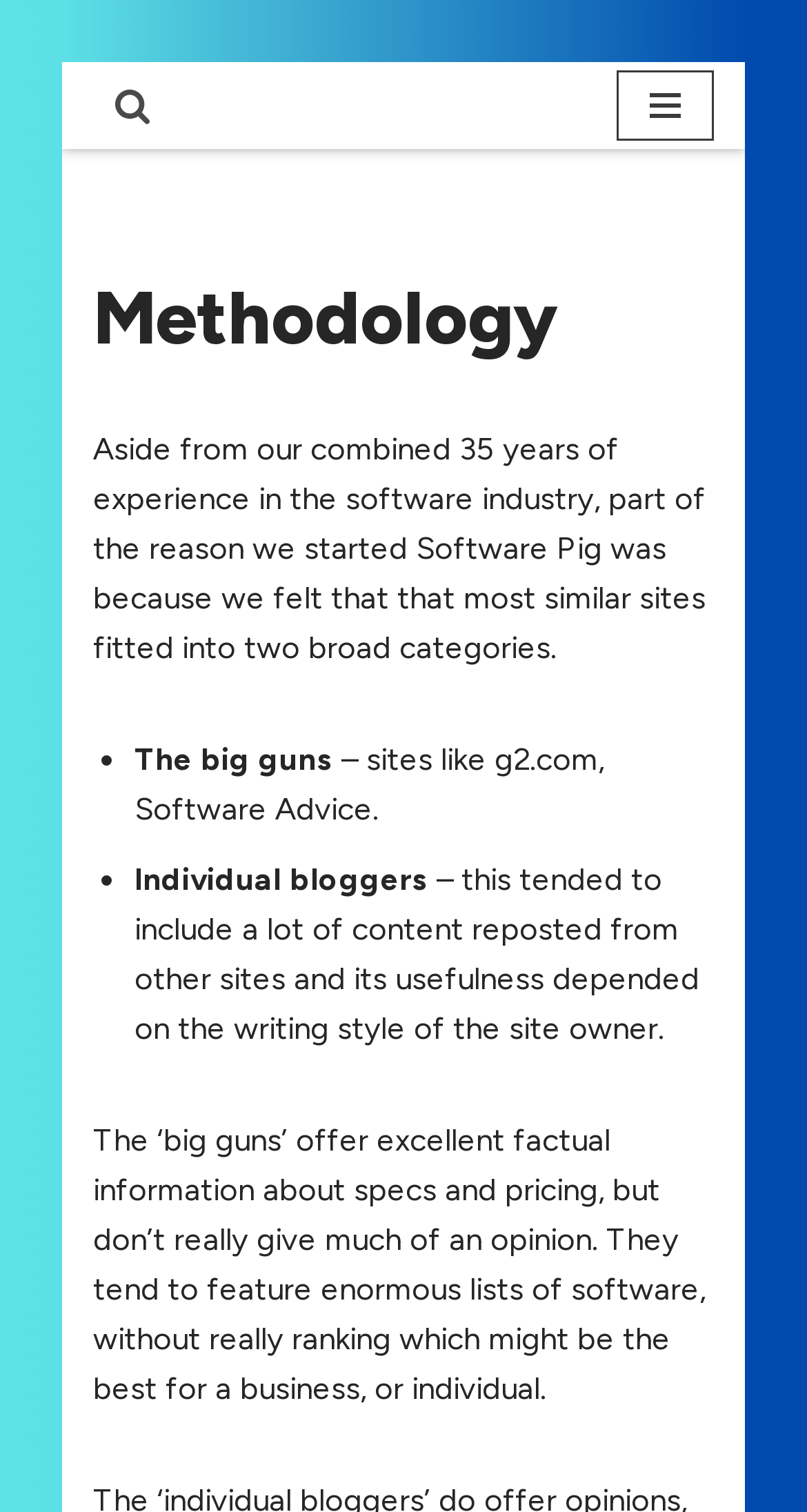What is the limitation of the 'big guns'?
Based on the image, answer the question with a single word or brief phrase.

No opinion